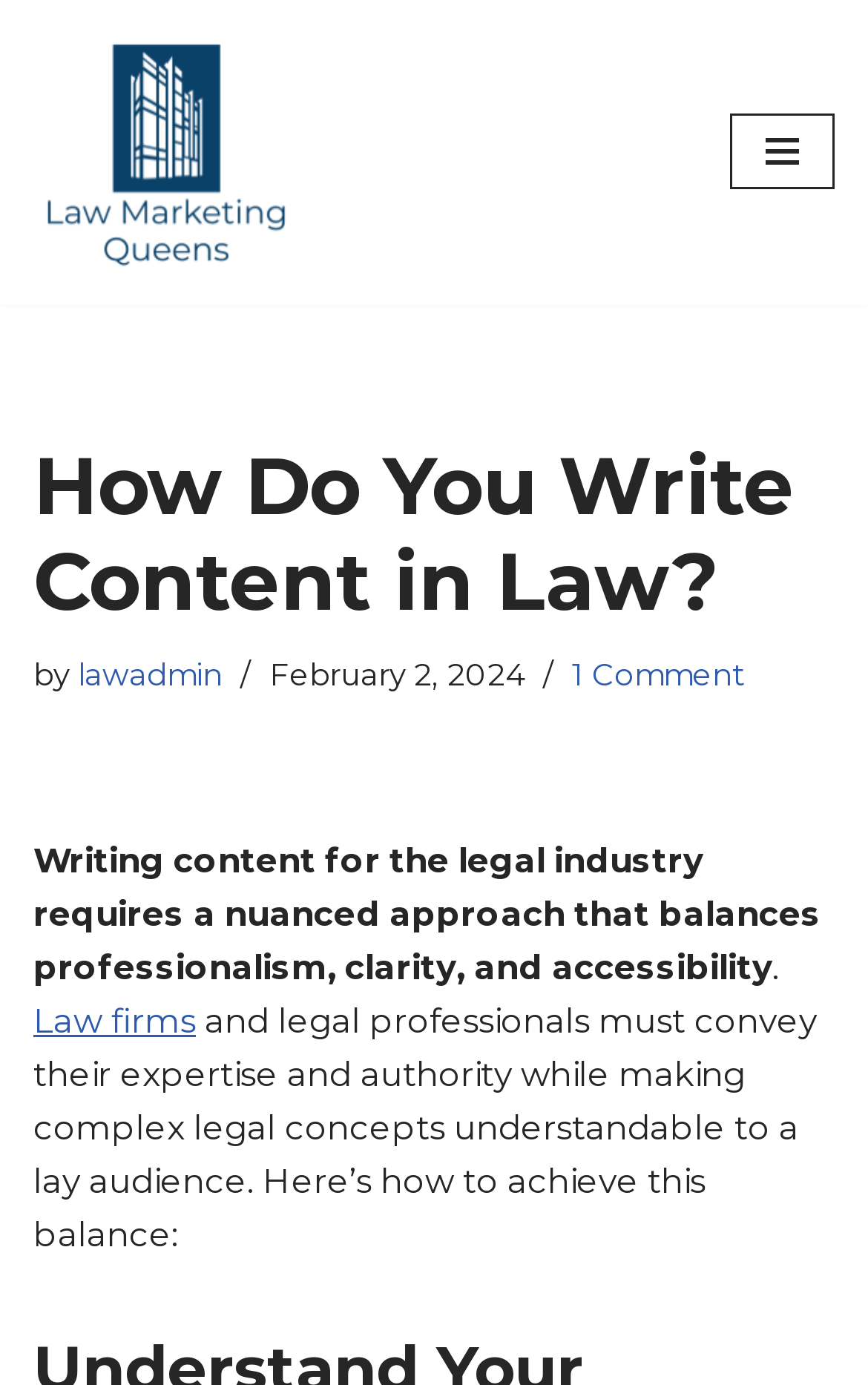From the details in the image, provide a thorough response to the question: How many comments does the article have?

The number of comments can be found by looking at the link '1 Comment' below the article title.